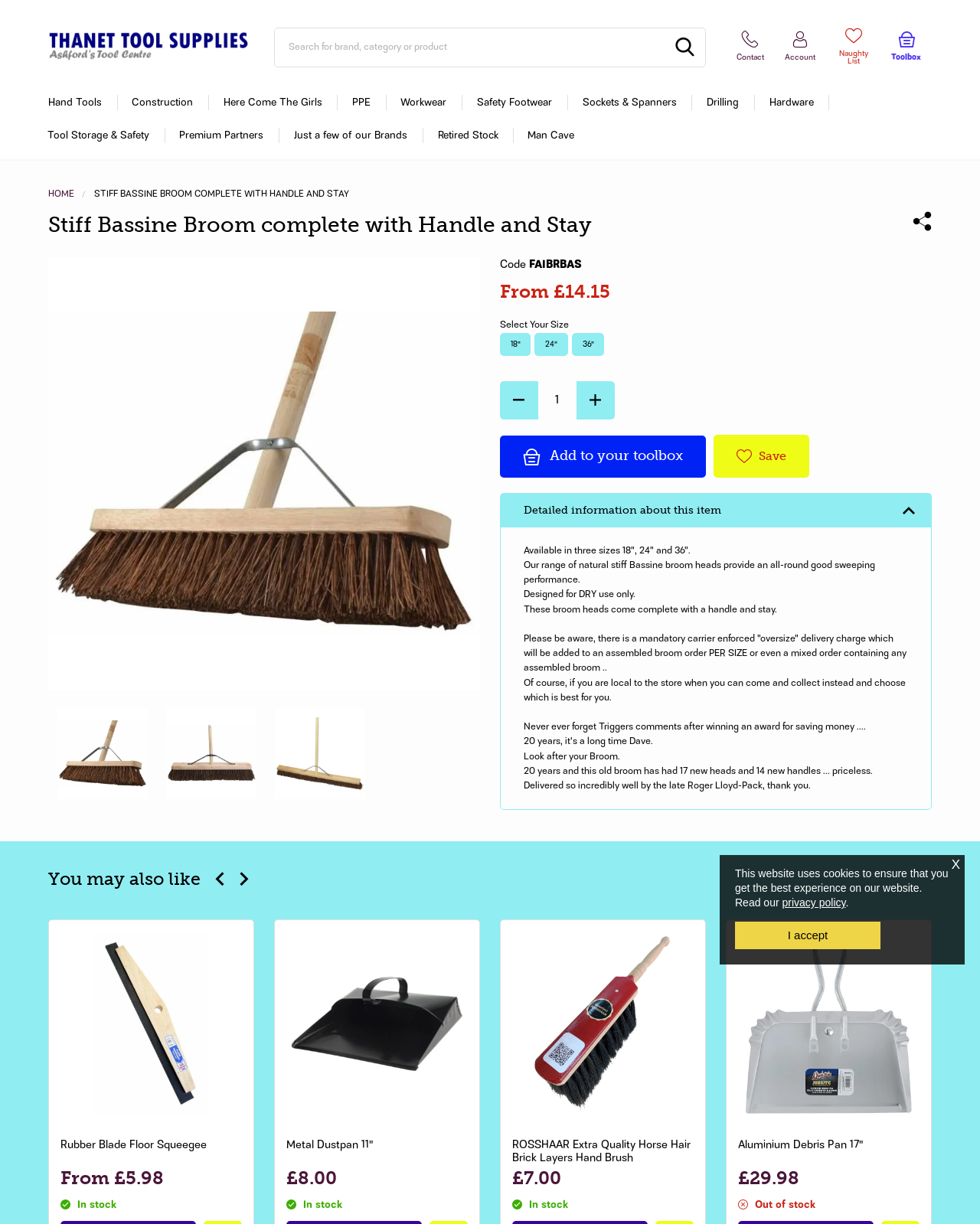Please find the bounding box coordinates for the clickable element needed to perform this instruction: "click SAFETY HARD HATS & BUMP CAPS".

[0.0, 0.09, 0.273, 0.117]